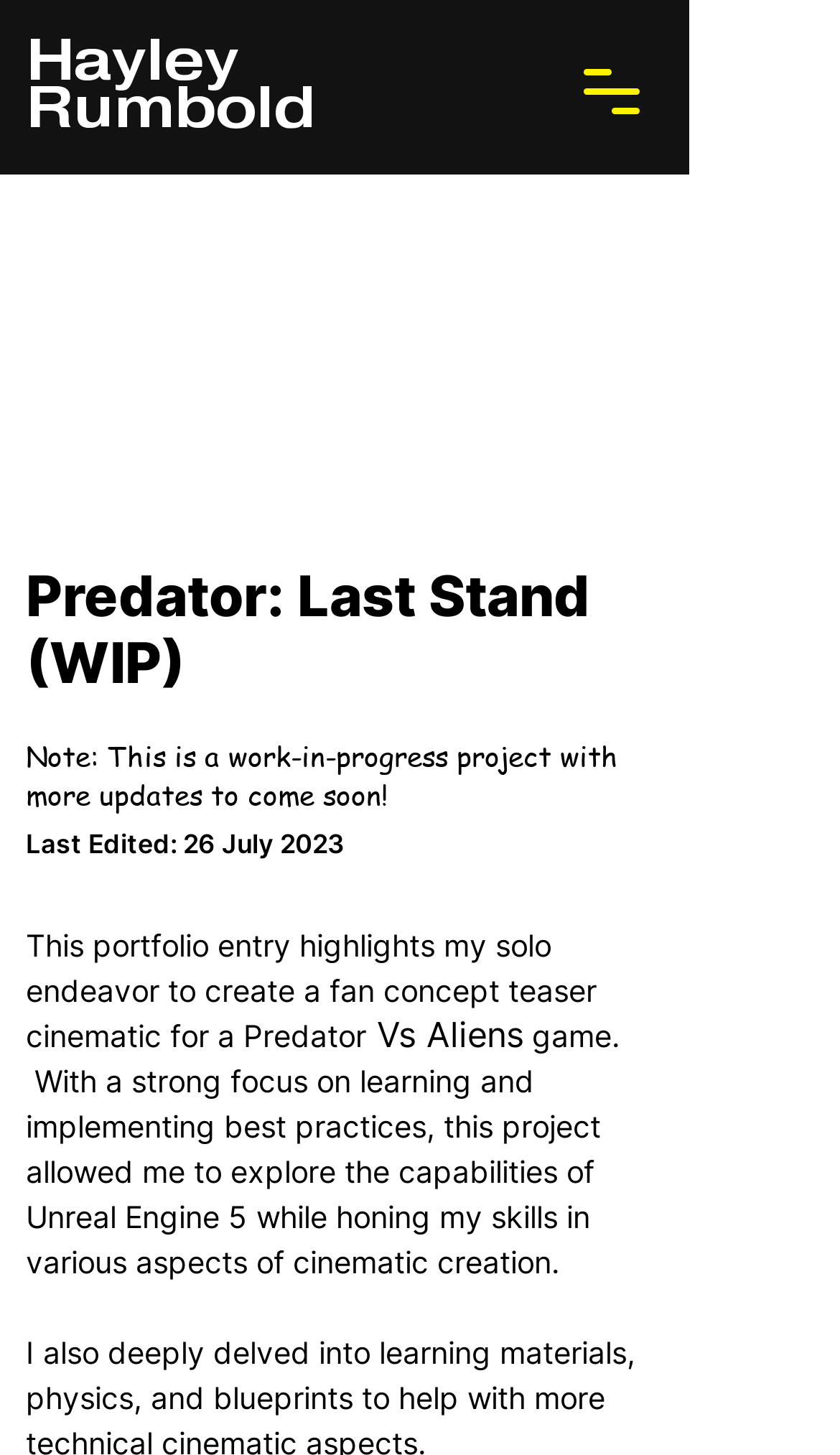Mark the bounding box of the element that matches the following description: "parent_node: Hayley aria-label="Open navigation menu"".

[0.664, 0.025, 0.792, 0.099]